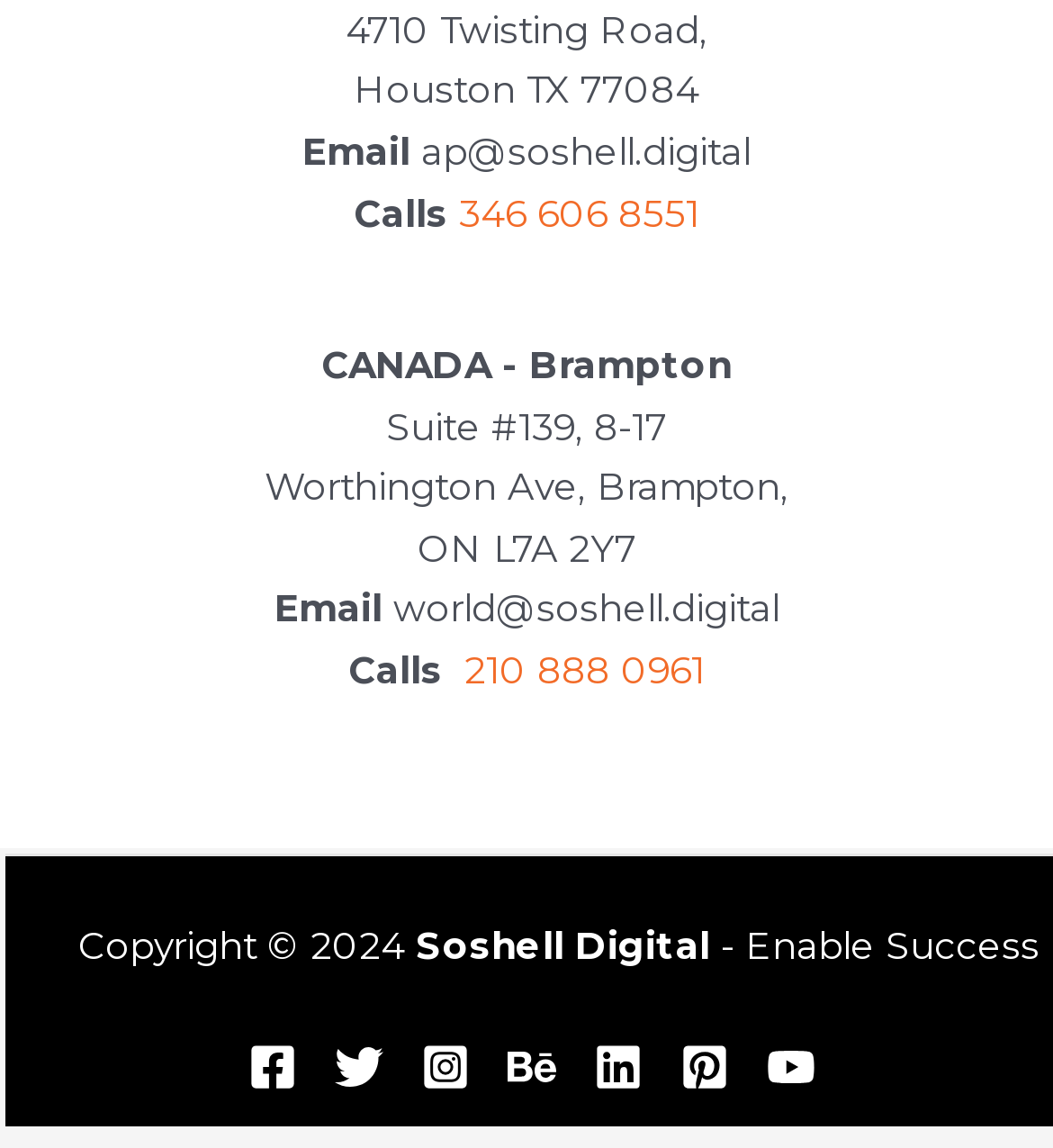Highlight the bounding box coordinates of the element that should be clicked to carry out the following instruction: "Click the phone number to call the office in Canada". The coordinates must be given as four float numbers ranging from 0 to 1, i.e., [left, top, right, bottom].

[0.431, 0.564, 0.669, 0.602]